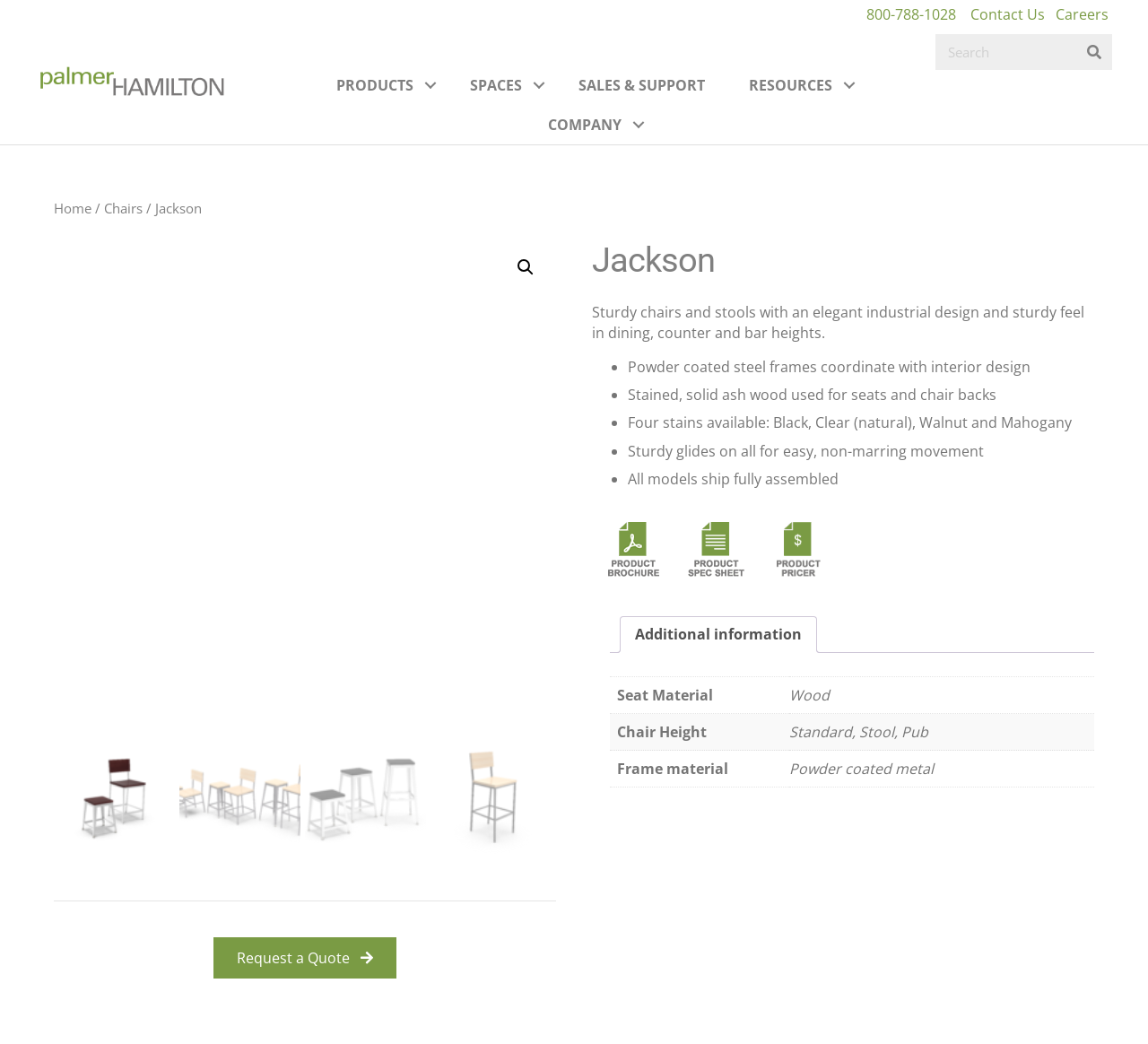Find the bounding box coordinates of the area to click in order to follow the instruction: "Request a quote".

[0.186, 0.897, 0.345, 0.937]